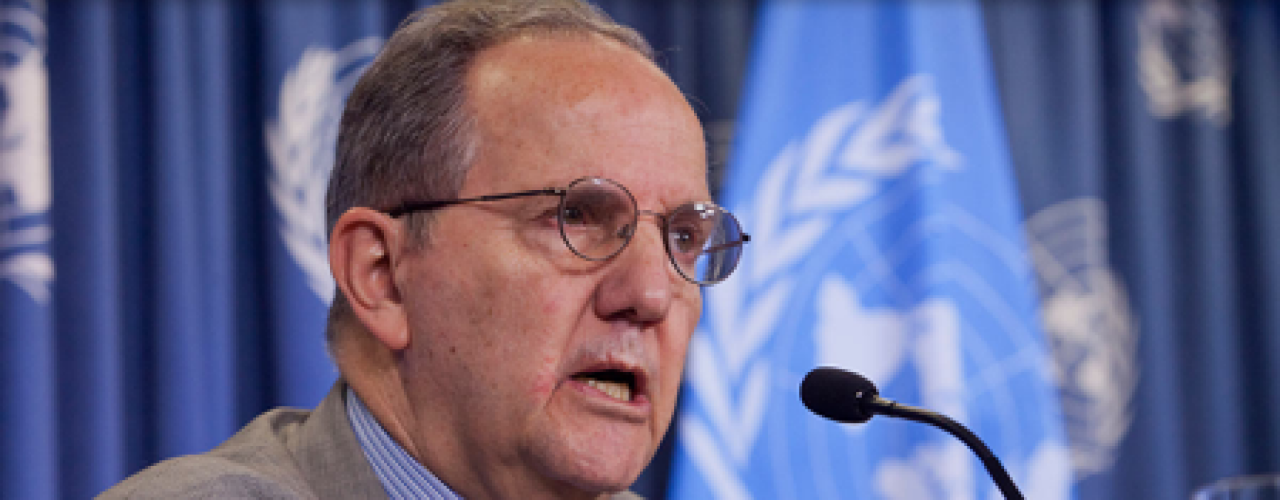Please provide a comprehensive answer to the question based on the screenshot: What is the emblem on the backdrop?

The emblem on the backdrop is the United Nations emblem, which suggests that the event is related to the UN and may be a formal gathering or conference.